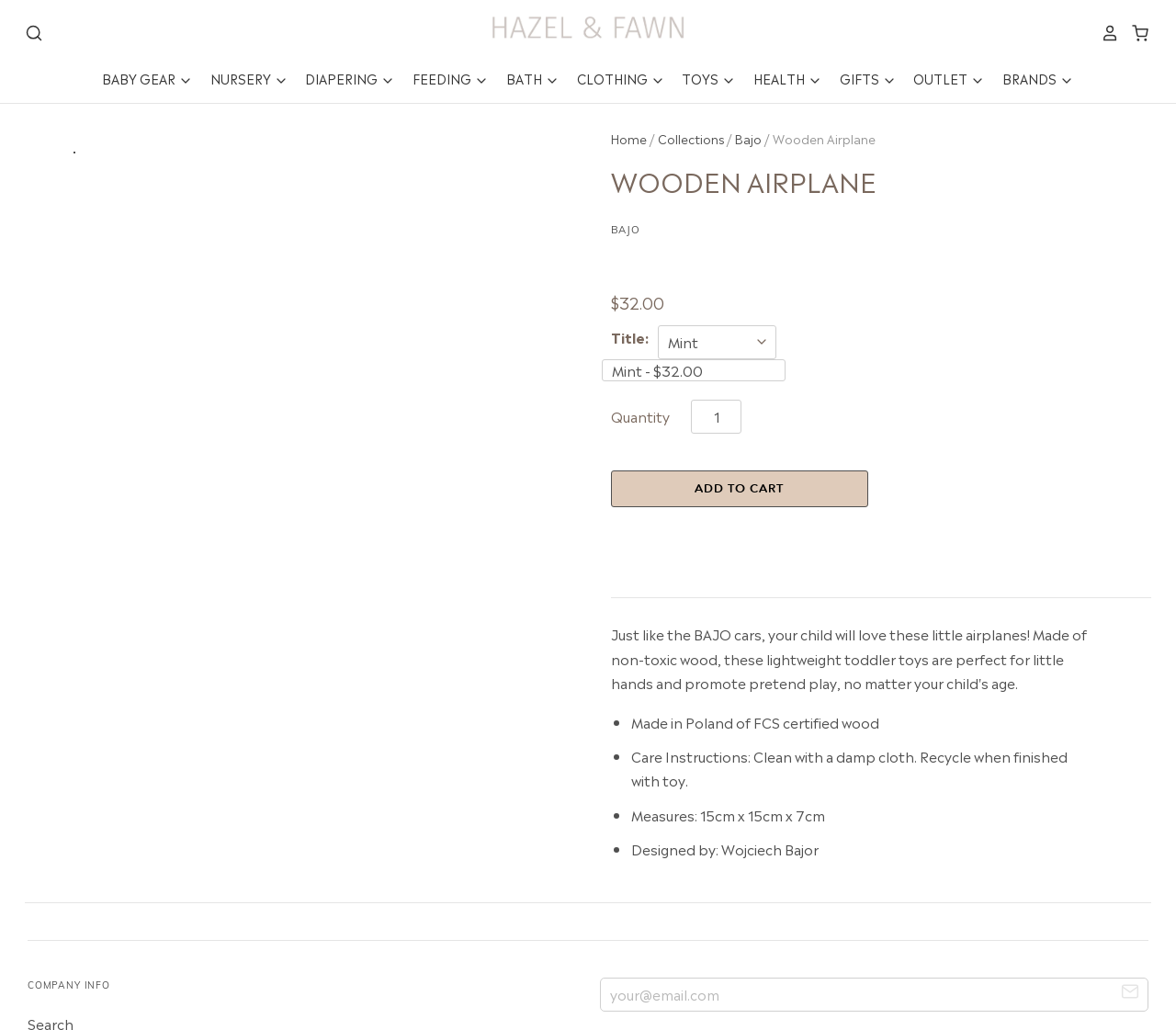Could you determine the bounding box coordinates of the clickable element to complete the instruction: "Select a product option"? Provide the coordinates as four float numbers between 0 and 1, i.e., [left, top, right, bottom].

[0.559, 0.315, 0.66, 0.348]